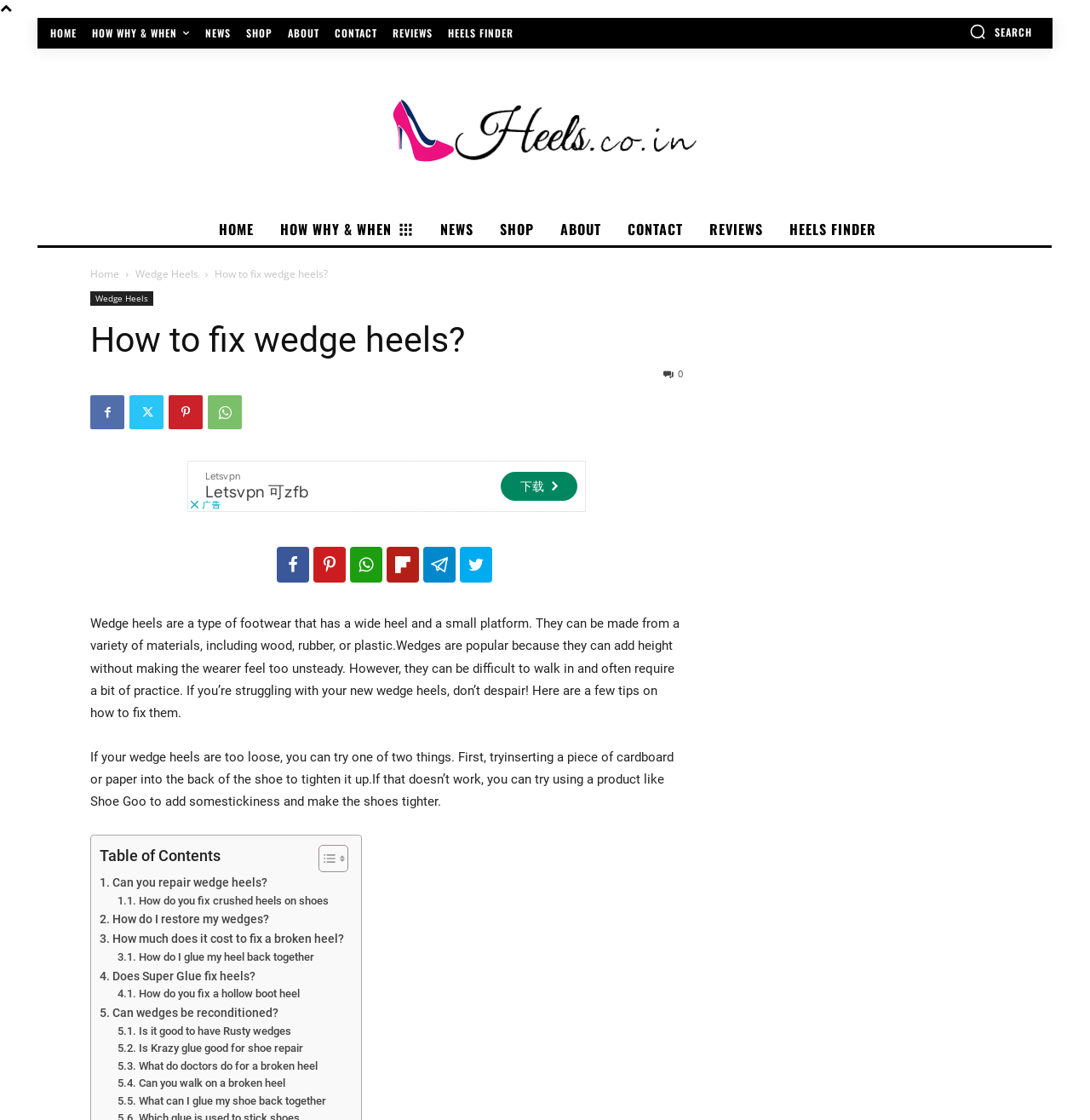Please provide a one-word or short phrase answer to the question:
What is the topic of the main article on this webpage?

How to fix wedge heels